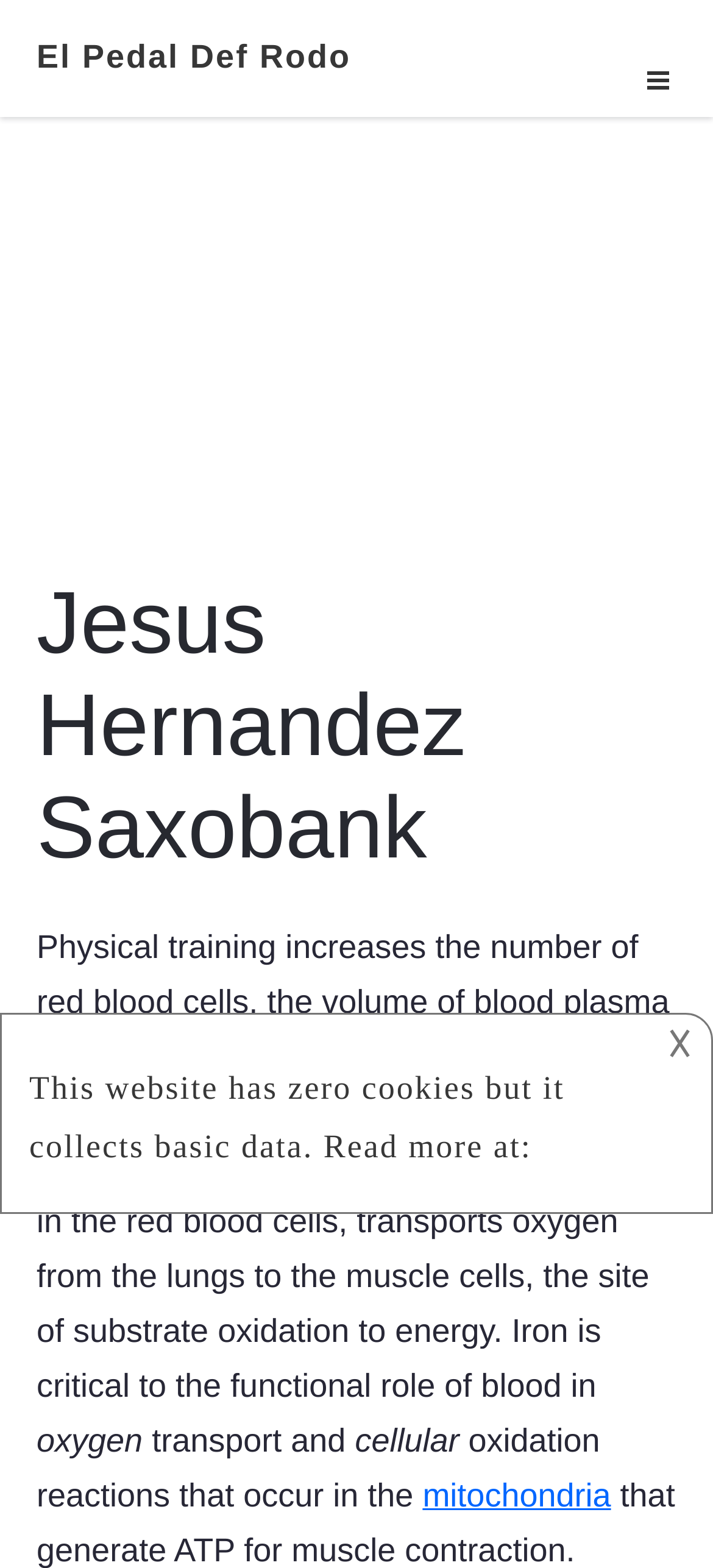Can you give a comprehensive explanation to the question given the content of the image?
What is increased by physical training?

According to the webpage, physical training increases the number of red blood cells, which is a normal physiological response to training.